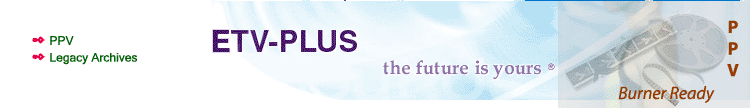Provide a comprehensive description of the image.

This image features the header for the website "ETV-PLUS.COM," prominently displaying the logo "ETV-PLUS" in a bold purple text. Accompanying the logo is the phrase "the future is yours ®," which suggests a forward-thinking approach or vision for the service offered. To the left, icons and links are visible, labeled “PPV” (Pay-Per-View) and “Legacy Archives,” indicating that these options are part of the site’s offerings.

The background showcases a subtle gradient design with soft curves, enhancing the modern and professional aesthetic of the site. A hint of a film reel is depicted, symbolizing the content focus on video services, further articulating the purpose of the site. Overall, this header serves to establish brand identity while guiding users toward available services.